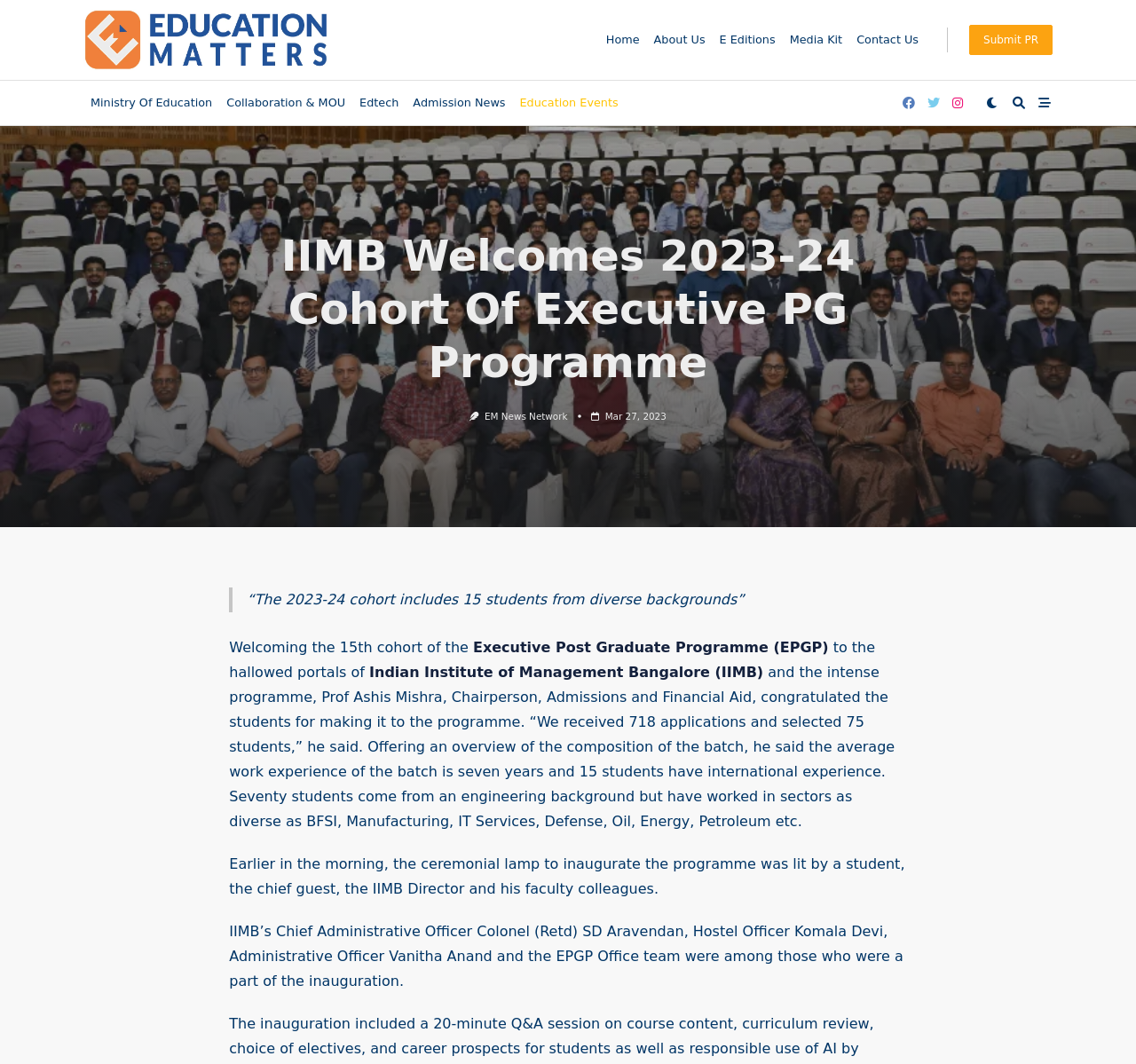Find the bounding box coordinates for the HTML element specified by: "I Want To Volunteer".

None